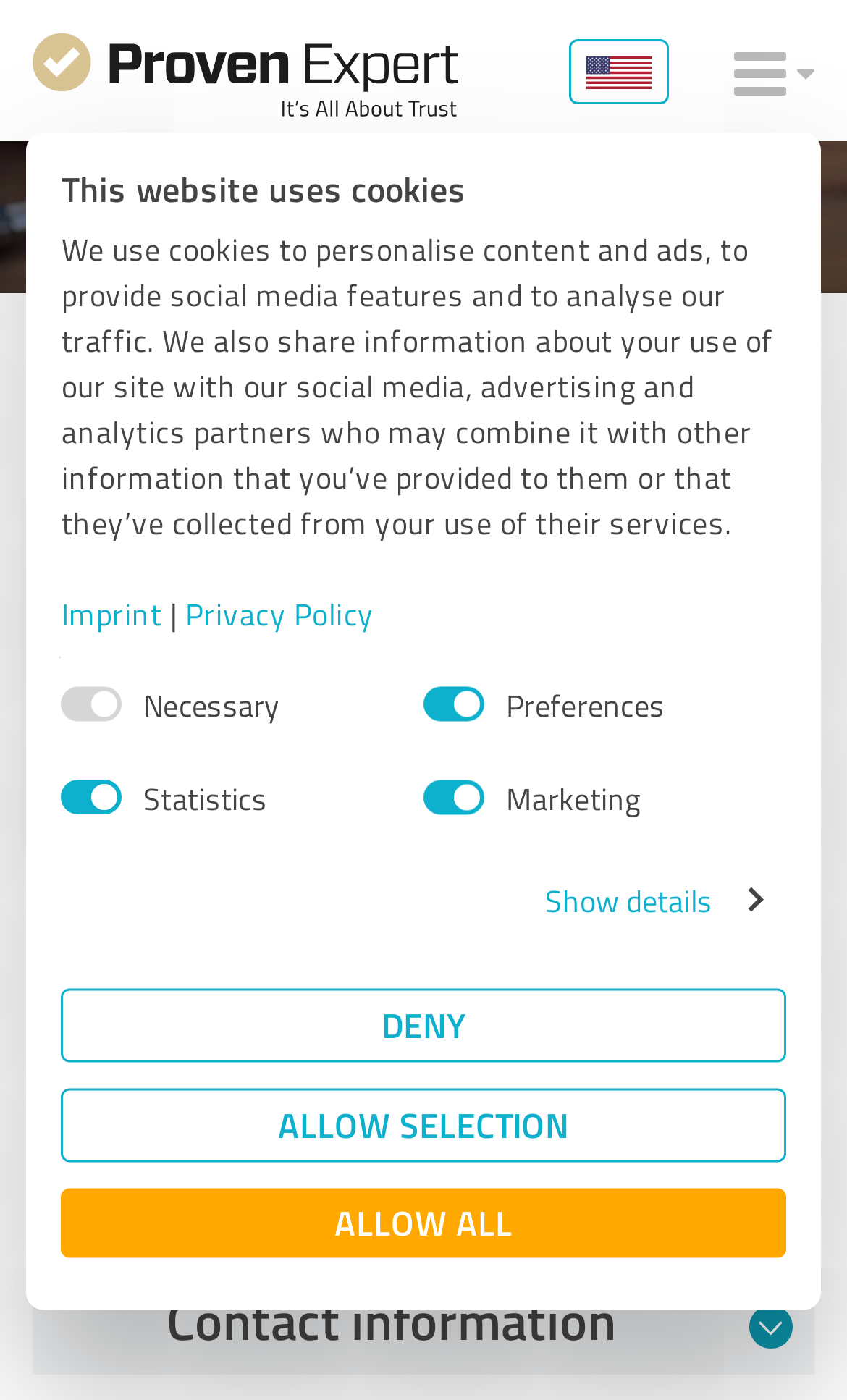Indicate the bounding box coordinates of the element that needs to be clicked to satisfy the following instruction: "Click the 'Submit a review' link". The coordinates should be four float numbers between 0 and 1, i.e., [left, top, right, bottom].

[0.038, 0.655, 0.962, 0.708]